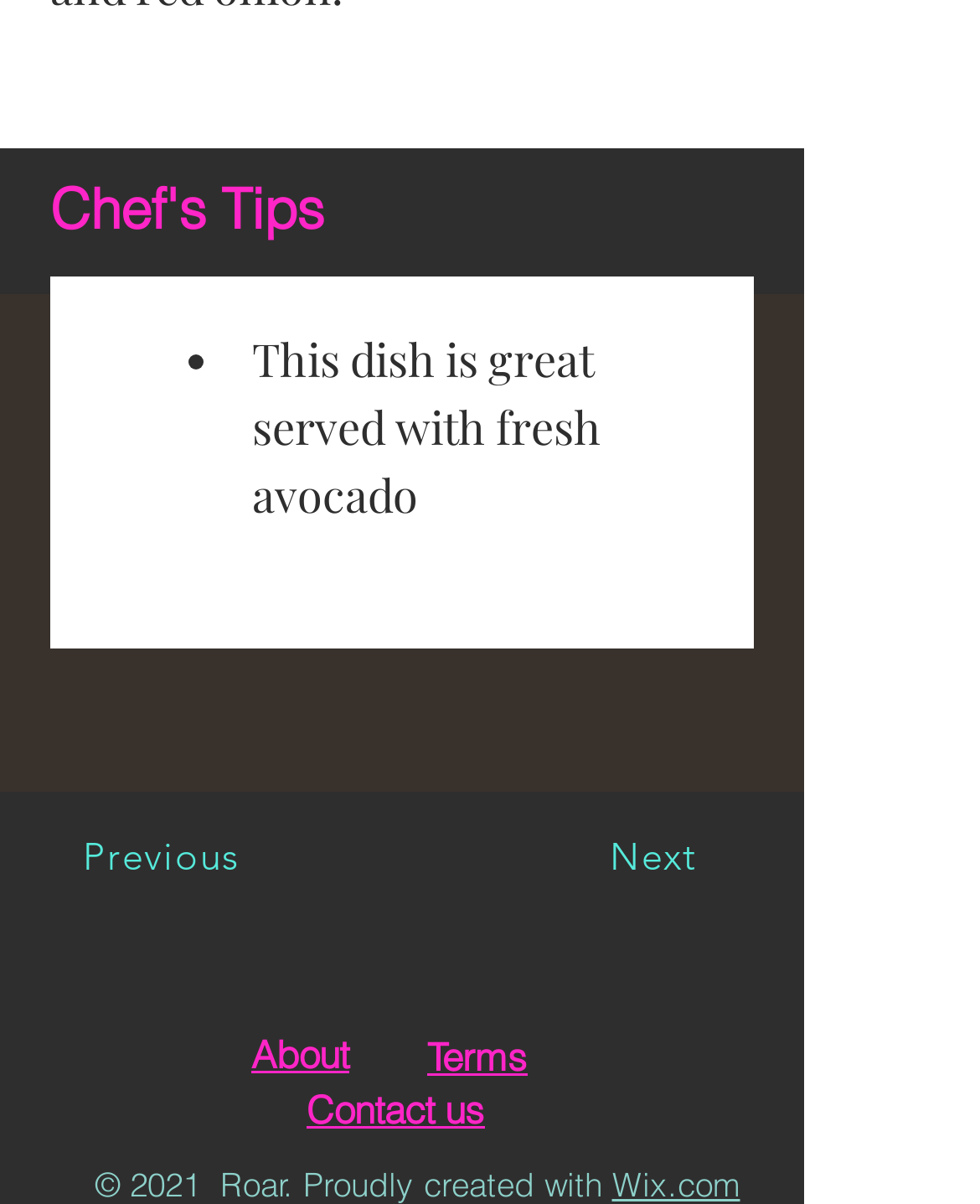Determine the bounding box coordinates of the clickable region to execute the instruction: "Click on the Next button". The coordinates should be four float numbers between 0 and 1, denoted as [left, top, right, bottom].

[0.513, 0.668, 0.821, 0.756]